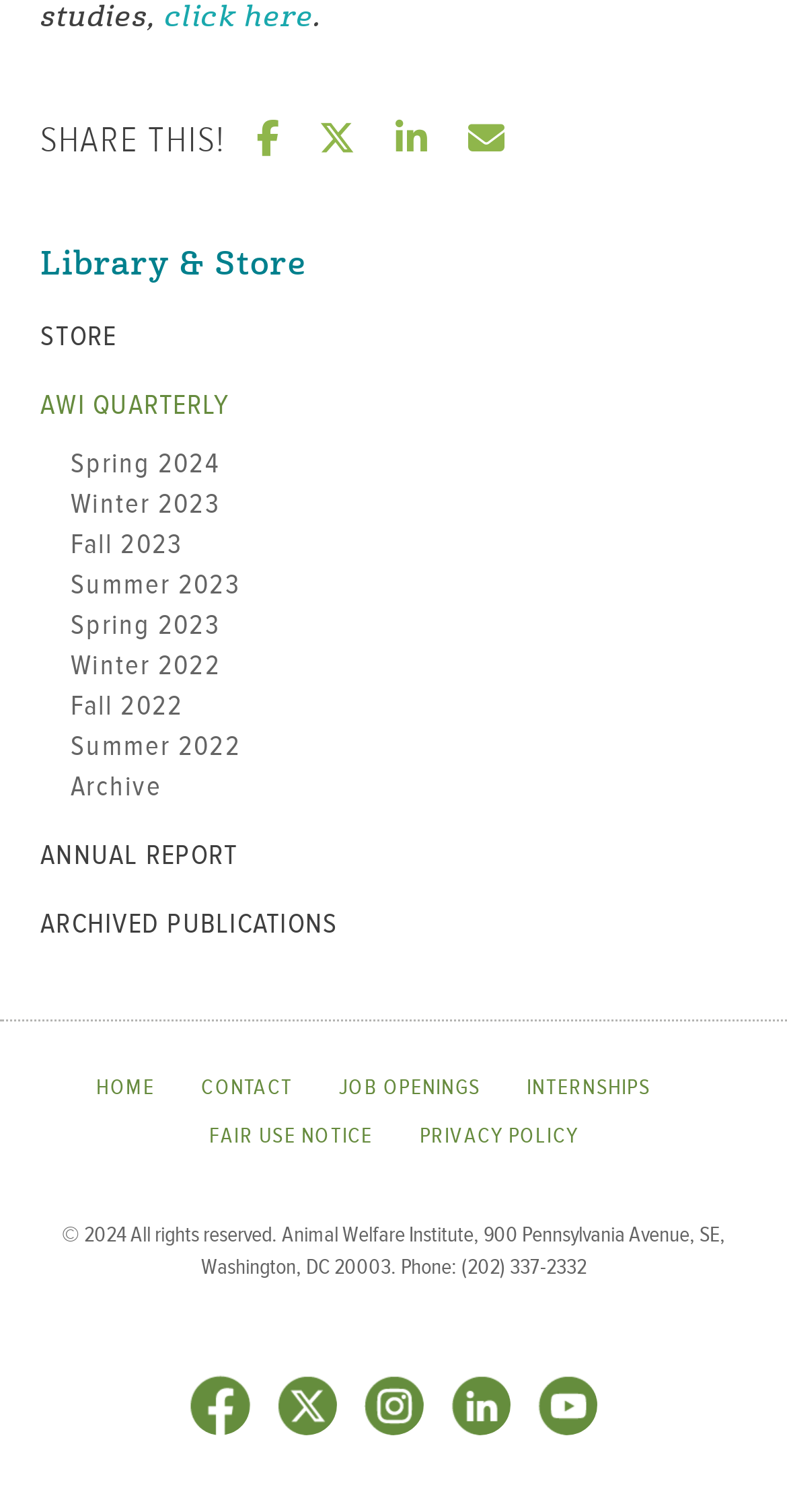Please indicate the bounding box coordinates for the clickable area to complete the following task: "view the spring 2024 quarterly". The coordinates should be specified as four float numbers between 0 and 1, i.e., [left, top, right, bottom].

[0.09, 0.296, 0.278, 0.318]